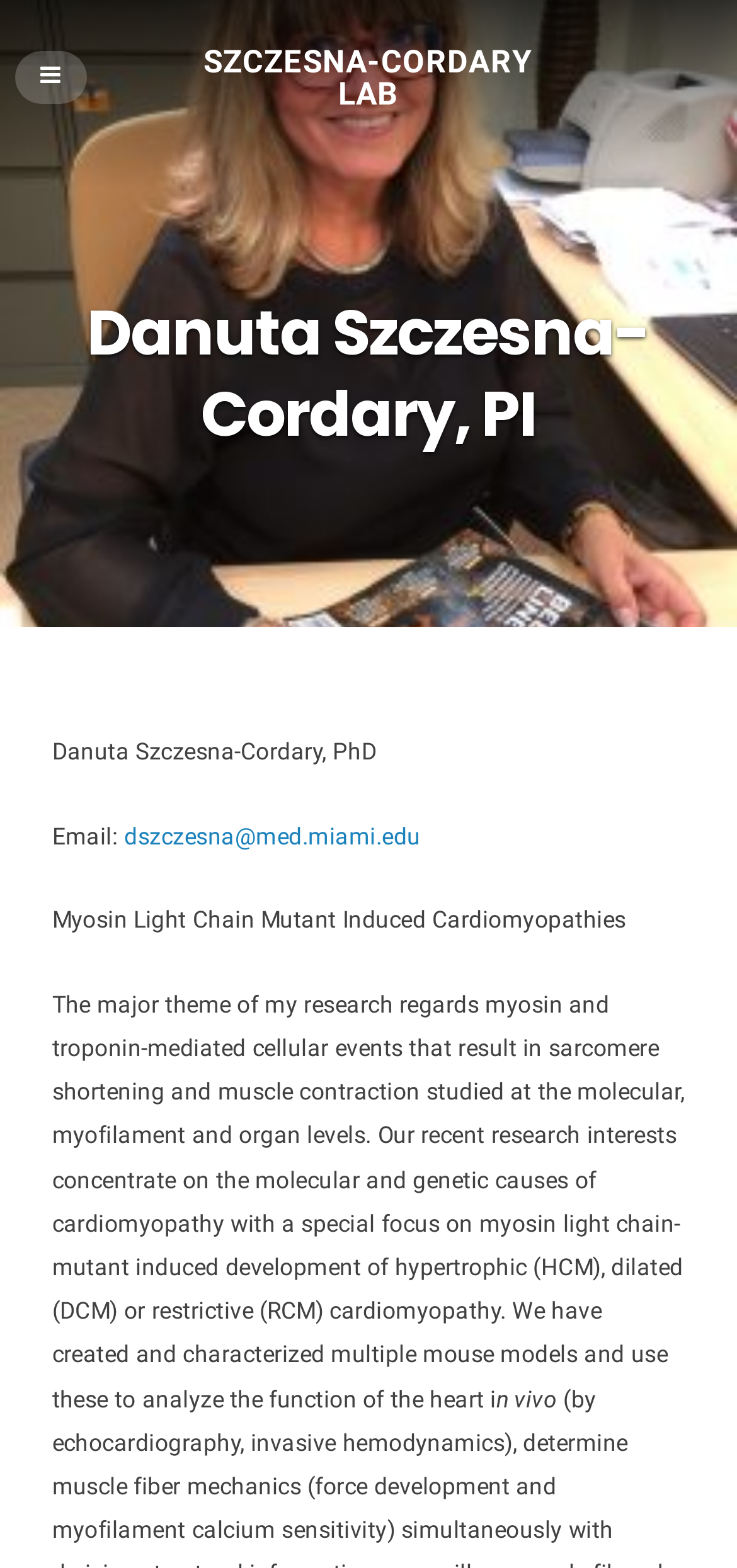Bounding box coordinates are specified in the format (top-left x, top-left y, bottom-right x, bottom-right y). All values are floating point numbers bounded between 0 and 1. Please provide the bounding box coordinate of the region this sentence describes: Szczesna-Cordary Lab

[0.276, 0.027, 0.724, 0.071]